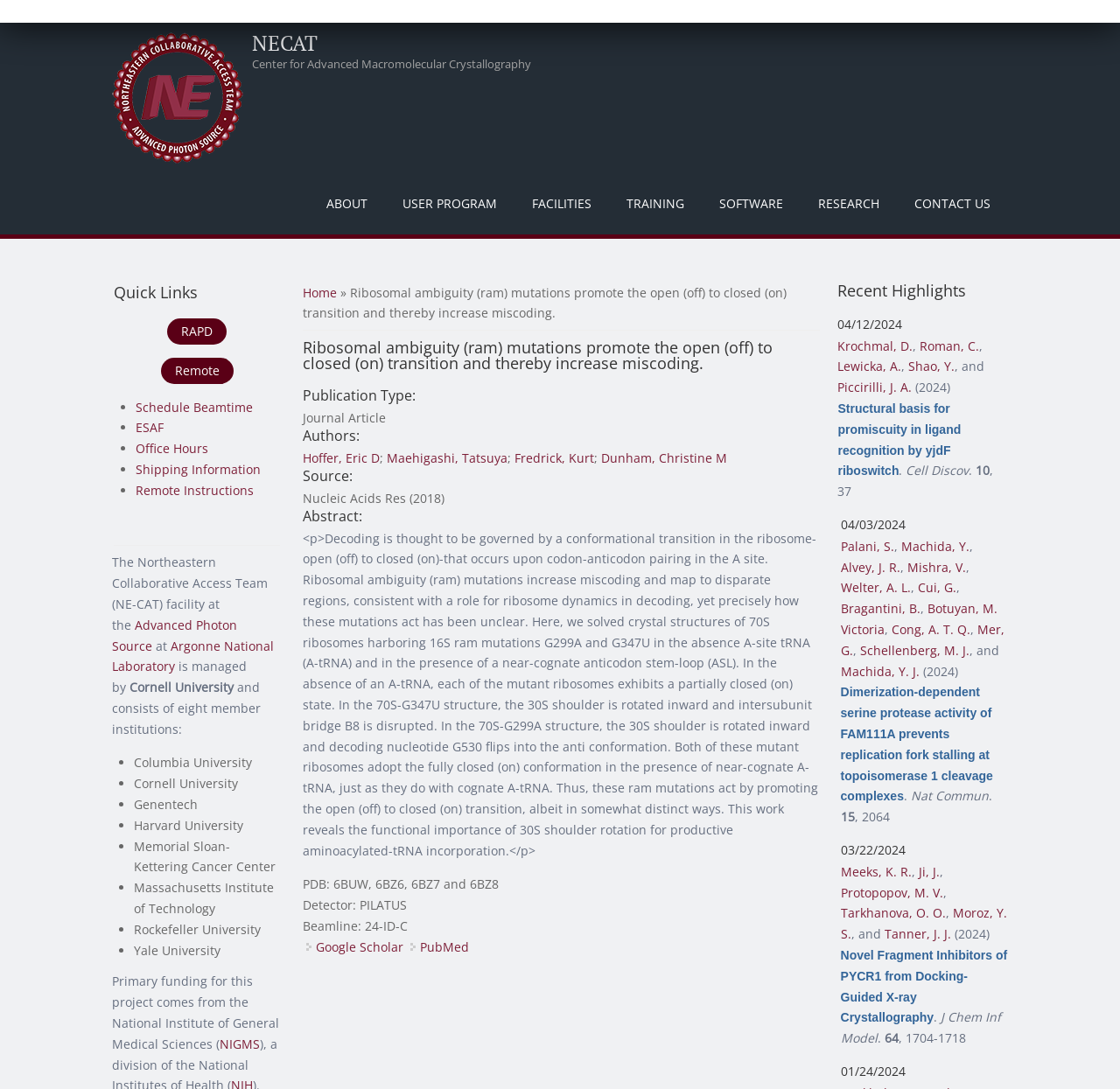Summarize the webpage comprehensively, mentioning all visible components.

This webpage is about the NECAT Center for Advanced Macromolecular Crystallography. At the top, there is a navigation menu with links to "Home", "ABOUT", "USER PROGRAM", "FACILITIES", "TRAINING", "SOFTWARE", "RESEARCH", and "CONTACT US". Below the navigation menu, there is a heading that reads "You are here" followed by a link to "Home" and a brief description of the webpage's content.

The main content of the webpage is divided into two sections. The first section is about a research publication, with a heading that reads "Ribosomal ambiguity (ram) mutations promote the open (off) to closed (on) transition and thereby increase miscoding." Below the heading, there are links to the authors of the publication, including "Hoffer, Eric D", "Maehigashi, Tatsuya", "Fredrick, Kurt", and "Dunham, Christine M". There is also information about the source of the publication, "Nucleic Acids Res (2018)", and an abstract of the publication.

The second section is about the NECAT facility, with a heading that reads "The Northeastern Collaborative Access Team (NE-CAT) facility at the Advanced Photon Source at Argonne National Laboratory is managed by Cornell University". Below the heading, there is a list of eight member institutions, including "Columbia University", "Cornell University", "Genentech", "Harvard University", "Memorial Sloan-Kettering Cancer Center", "Massachusetts Institute of Technology", "Rockefeller University", and "Yale University". There is also a note about the primary funding source for the project, the National Institute of General Medical Sciences (NIGMS).

On the right side of the webpage, there is a section with recent highlights, including a heading that reads "04/12/2024" and a link to a publication by "Krochmal, D.". At the bottom of the webpage, there is a footer with links to "Google Scholar", "PubMed", and other resources.